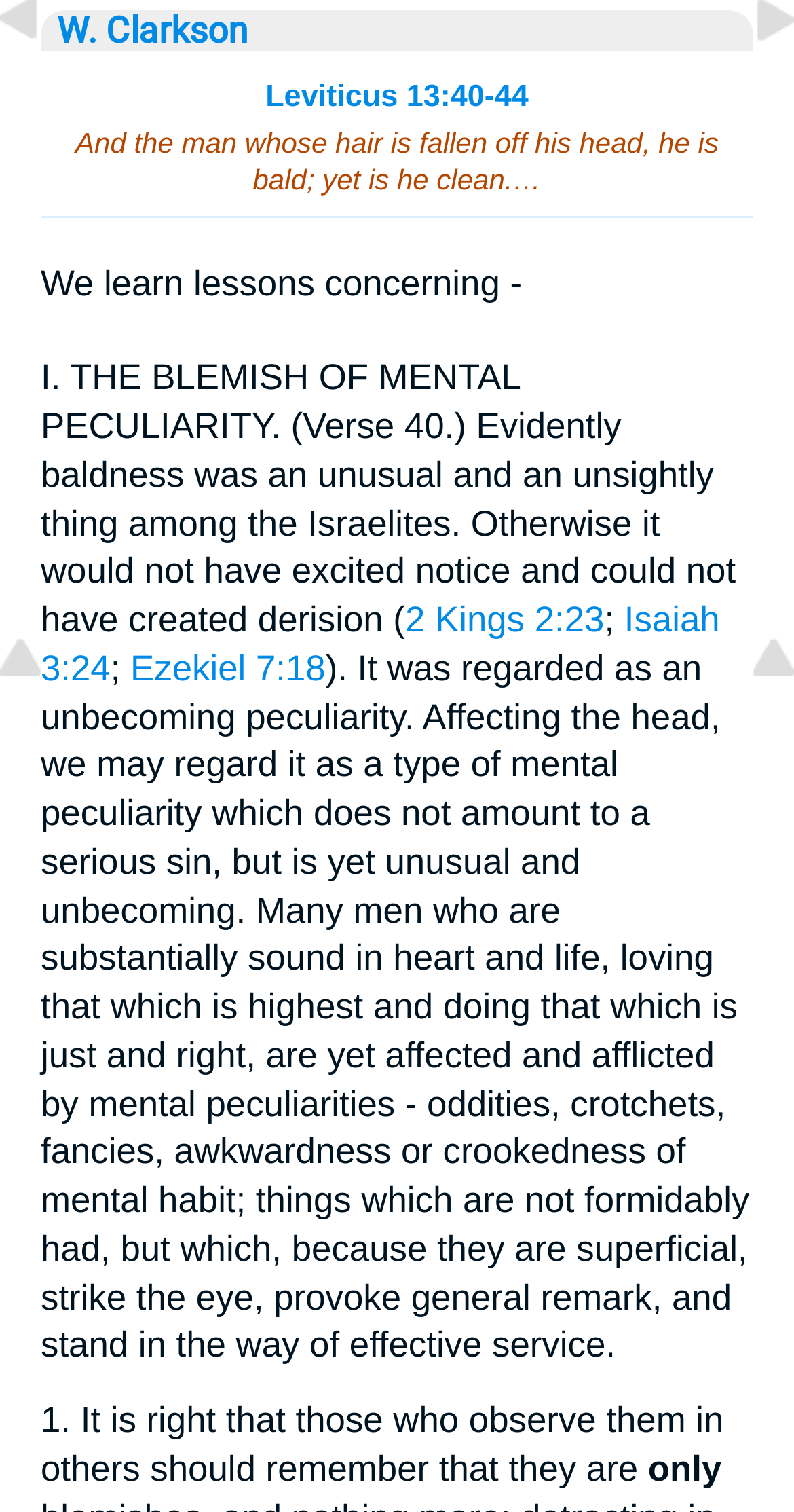Please predict the bounding box coordinates (top-left x, top-left y, bottom-right x, bottom-right y) for the UI element in the screenshot that fits the description: 2 Kings 2:23

[0.51, 0.396, 0.761, 0.423]